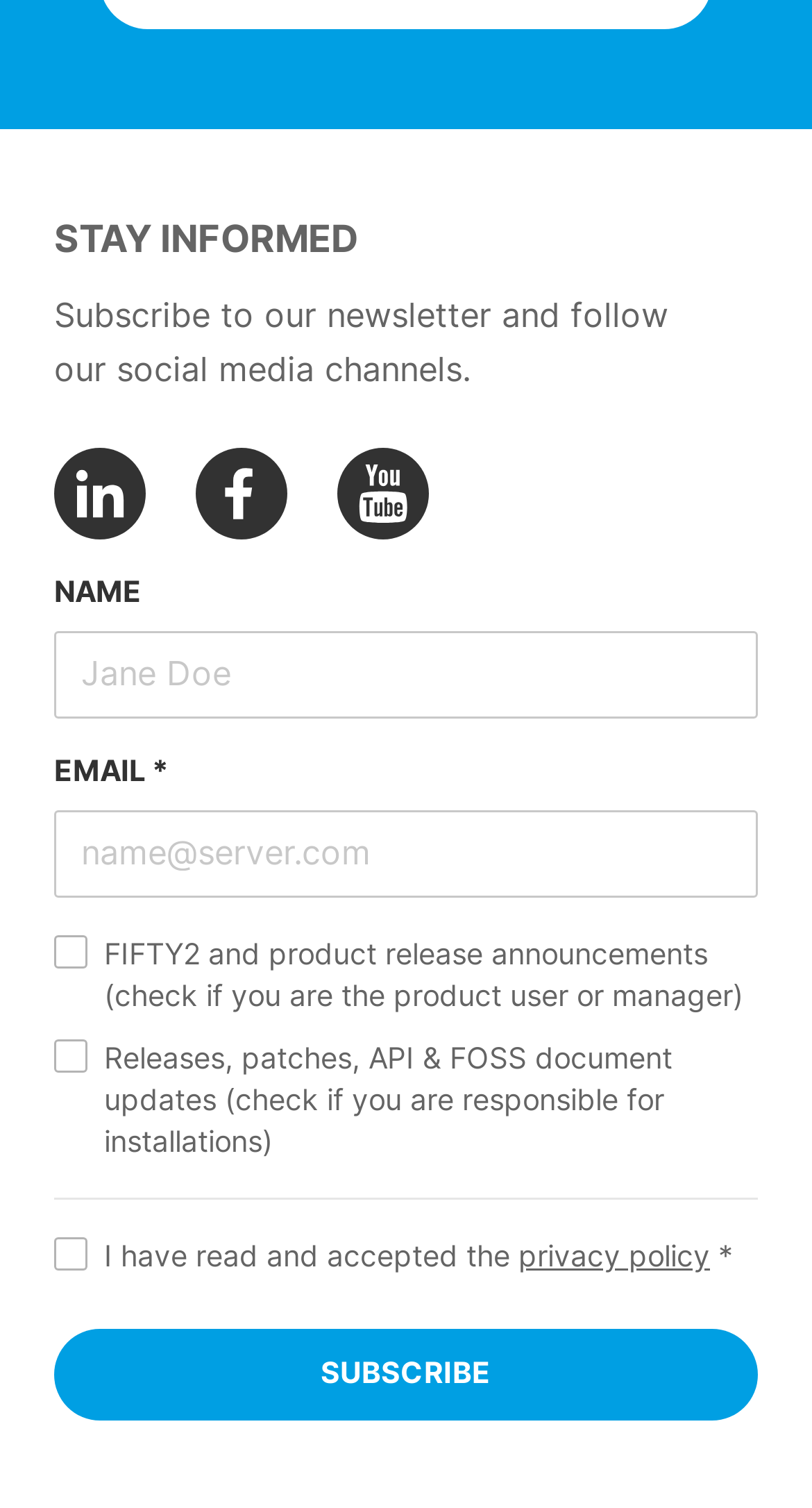Determine the bounding box coordinates of the region that needs to be clicked to achieve the task: "Subscribe to the newsletter".

[0.067, 0.881, 0.933, 0.942]